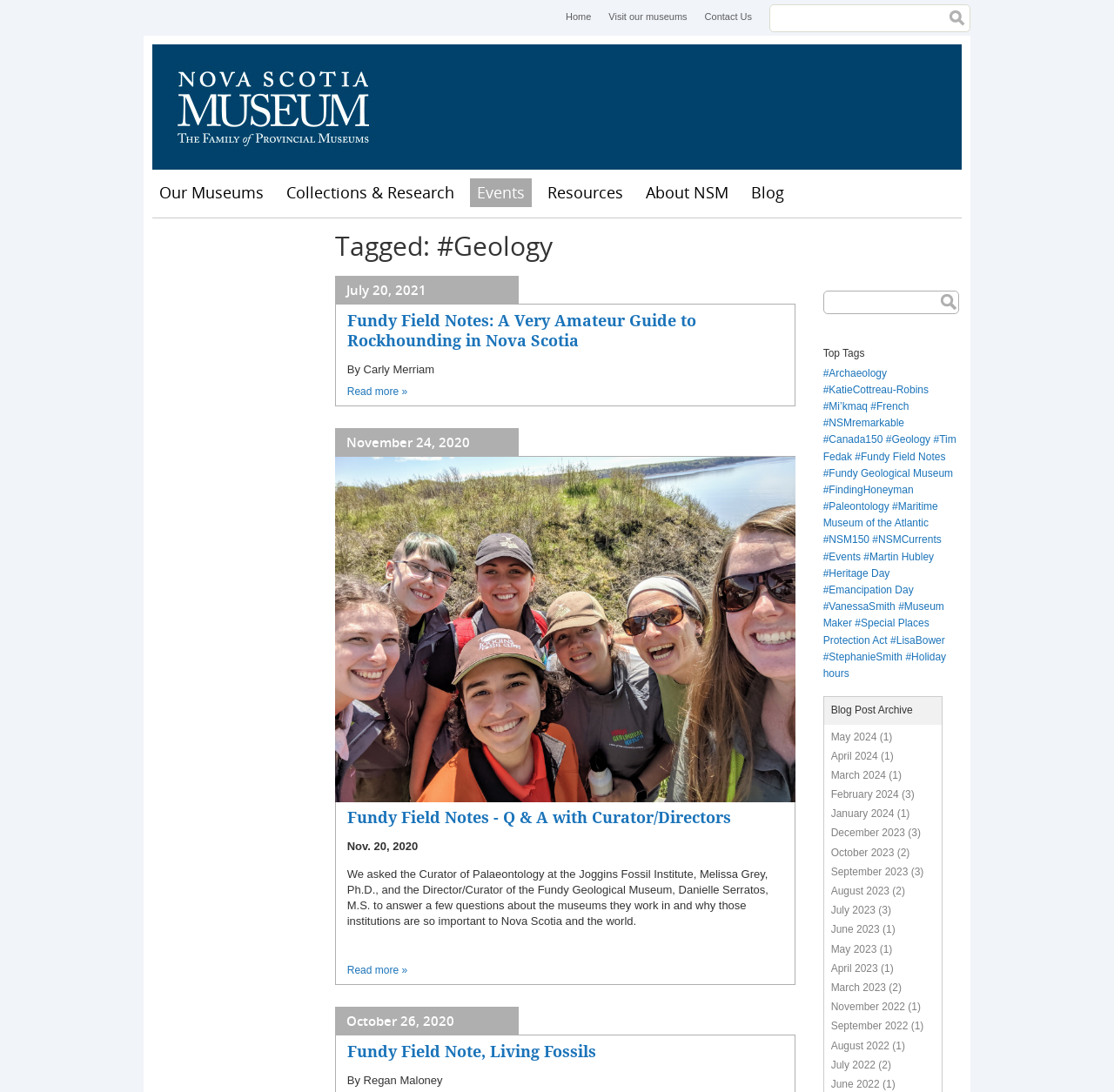How many tags are there in the Top Tags section?
Carefully analyze the image and provide a thorough answer to the question.

I counted the tags in the Top Tags section and found that there are 20 tags in total, including '#Archaeology', '#KatieCottreau-Robins', '#Mi’kmaq', and so on.